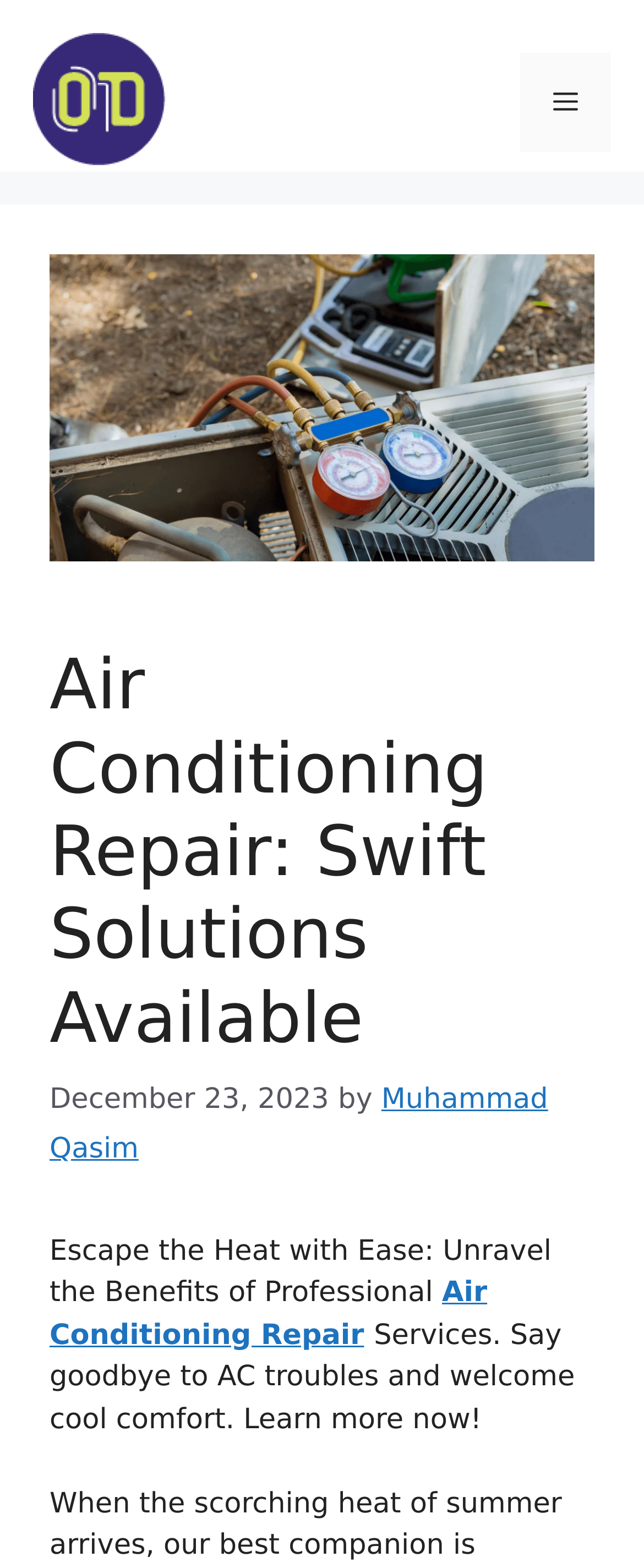Please locate the UI element described by "Dark" and provide its bounding box coordinates.

None